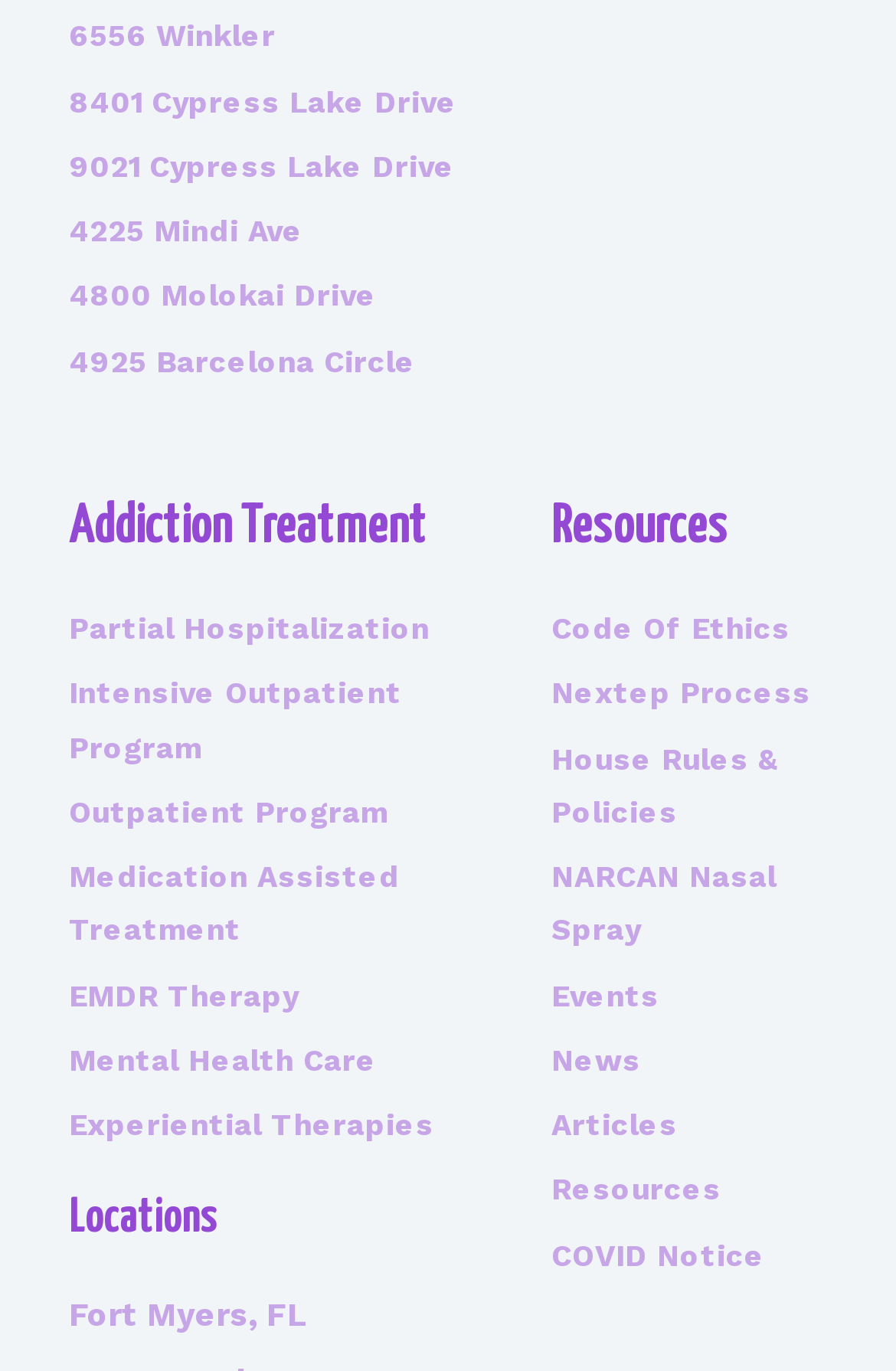Reply to the question below using a single word or brief phrase:
What is the first therapy listed?

EMDR Therapy